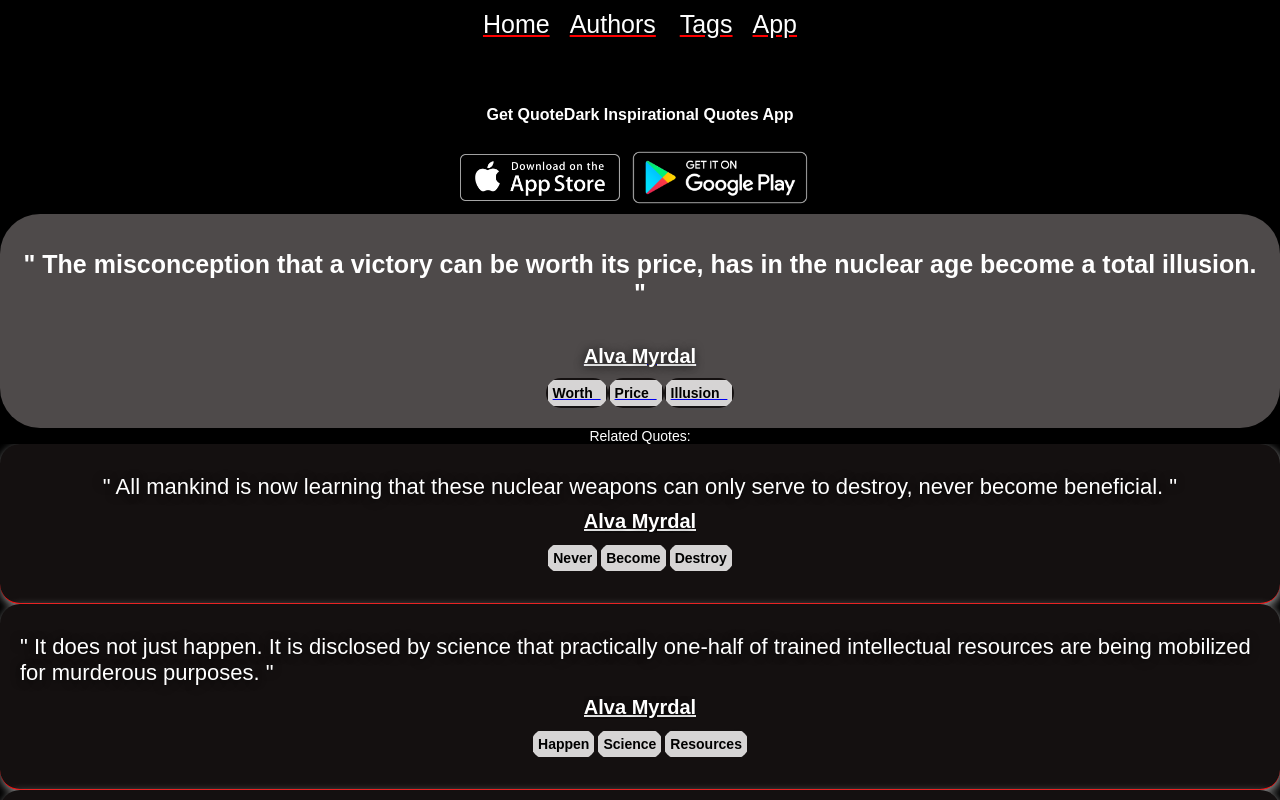Can you look at the image and give a comprehensive answer to the question:
What is the first word of the second related quote?

I looked at the second related quote and extracted the first word, which is 'All'.